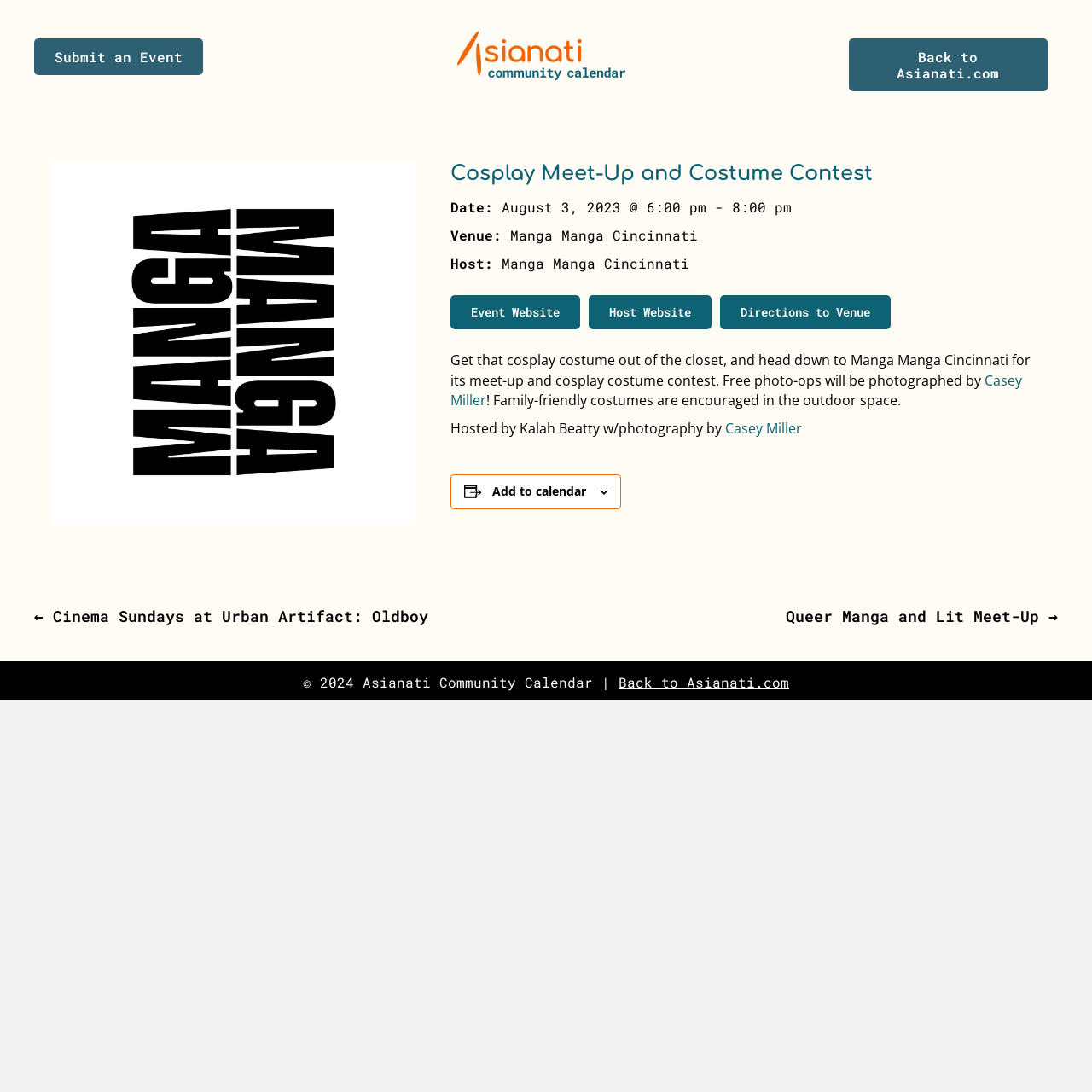Identify the coordinates of the bounding box for the element described below: "Directions to Venue". Return the coordinates as four float numbers between 0 and 1: [left, top, right, bottom].

[0.659, 0.27, 0.816, 0.302]